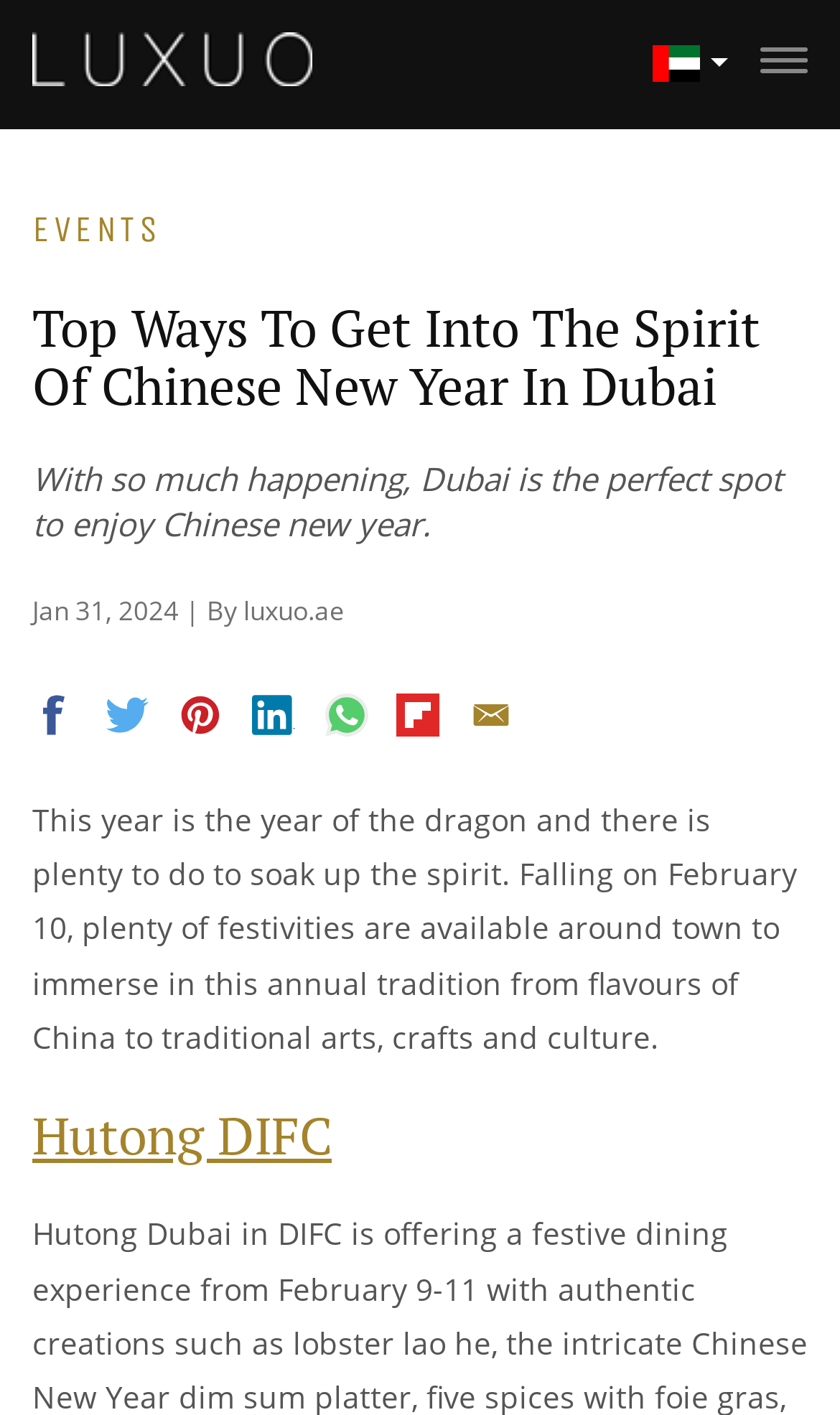From the image, can you give a detailed response to the question below:
How many social media links are present on the webpage?

The webpage has six links with images, which are likely social media links, arranged horizontally on the page.